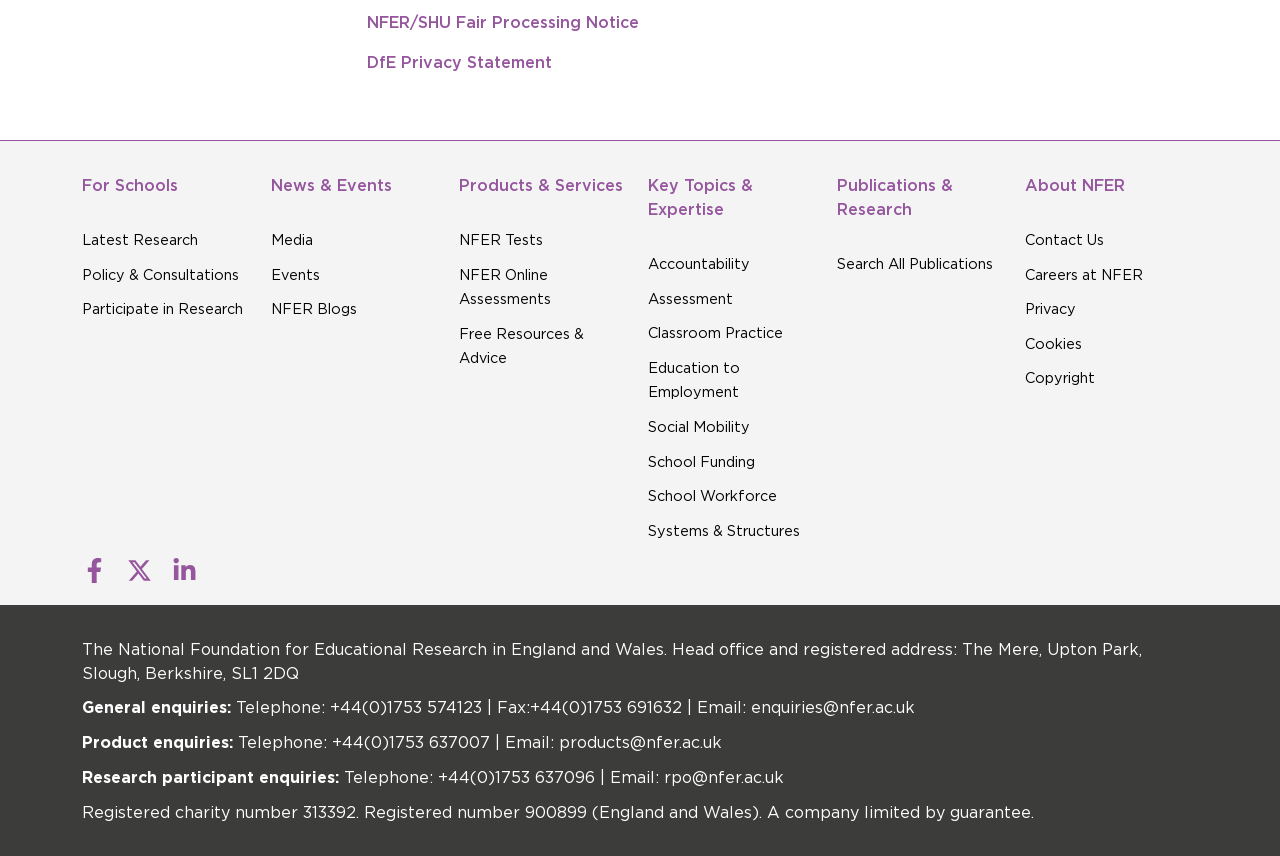What is the phone number for general enquiries?
Using the image, respond with a single word or phrase.

+44(0)1753 574123